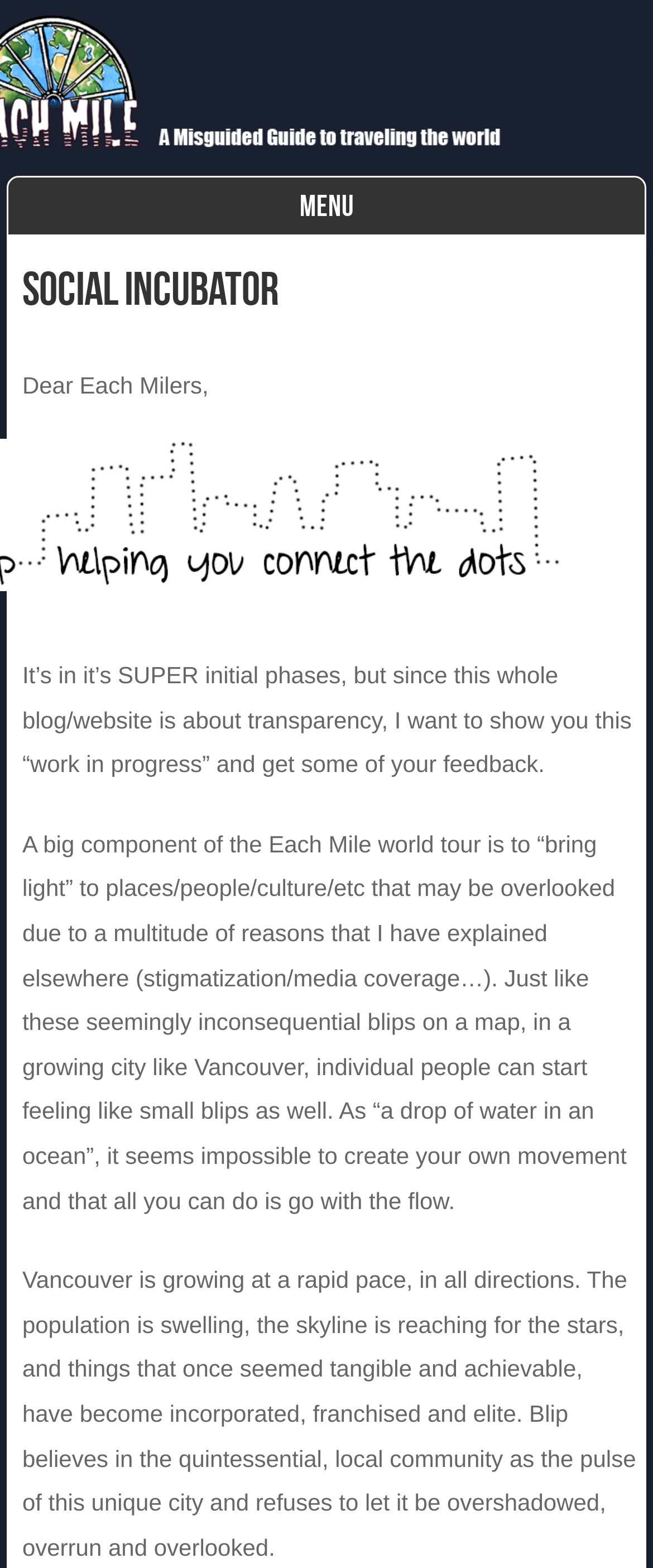Use one word or a short phrase to answer the question provided: 
What is the purpose of the Each Mile world tour?

To bring light to overlooked places